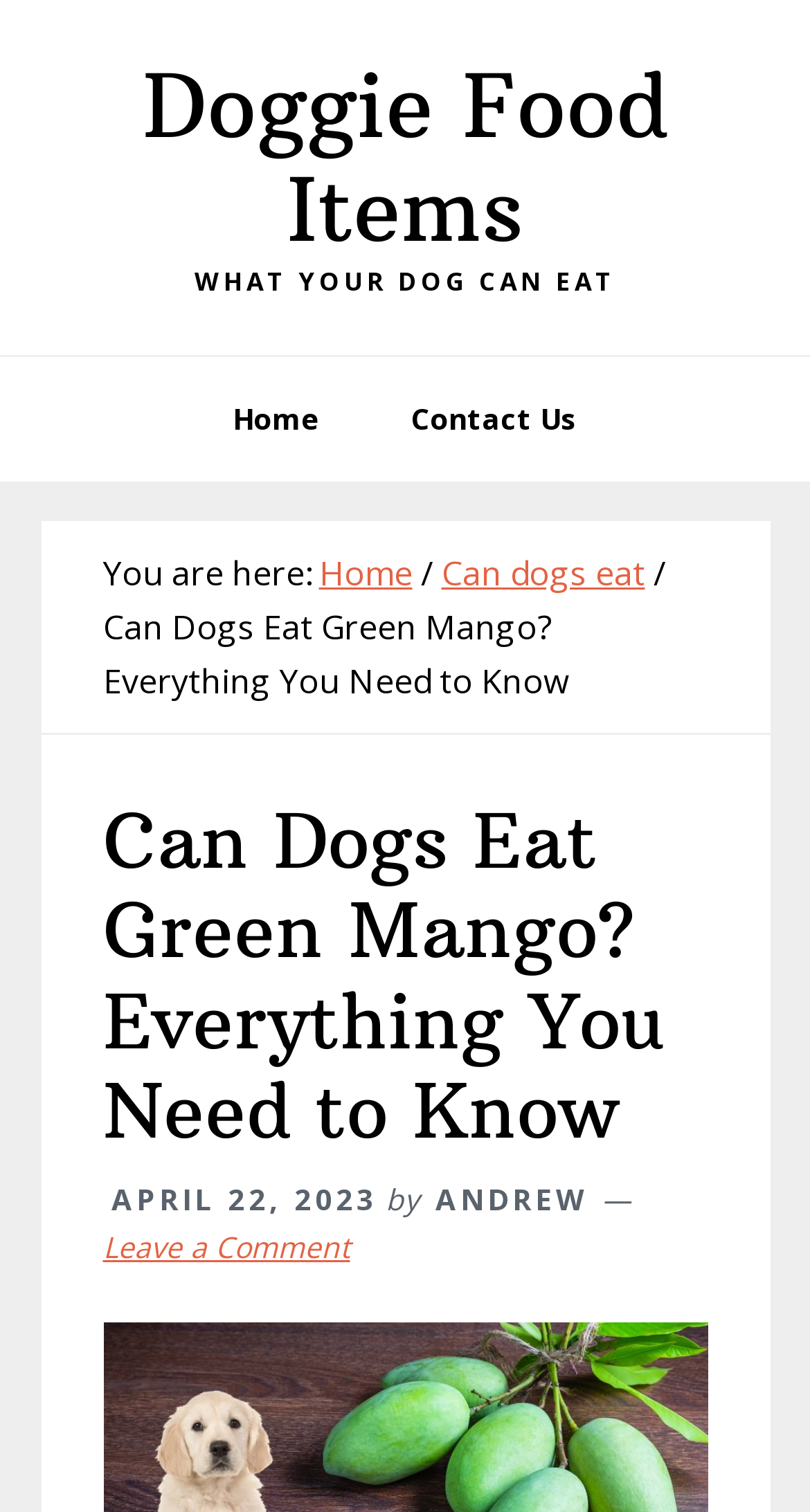Answer the following query concisely with a single word or phrase:
Who is the author of the article?

ANDREW